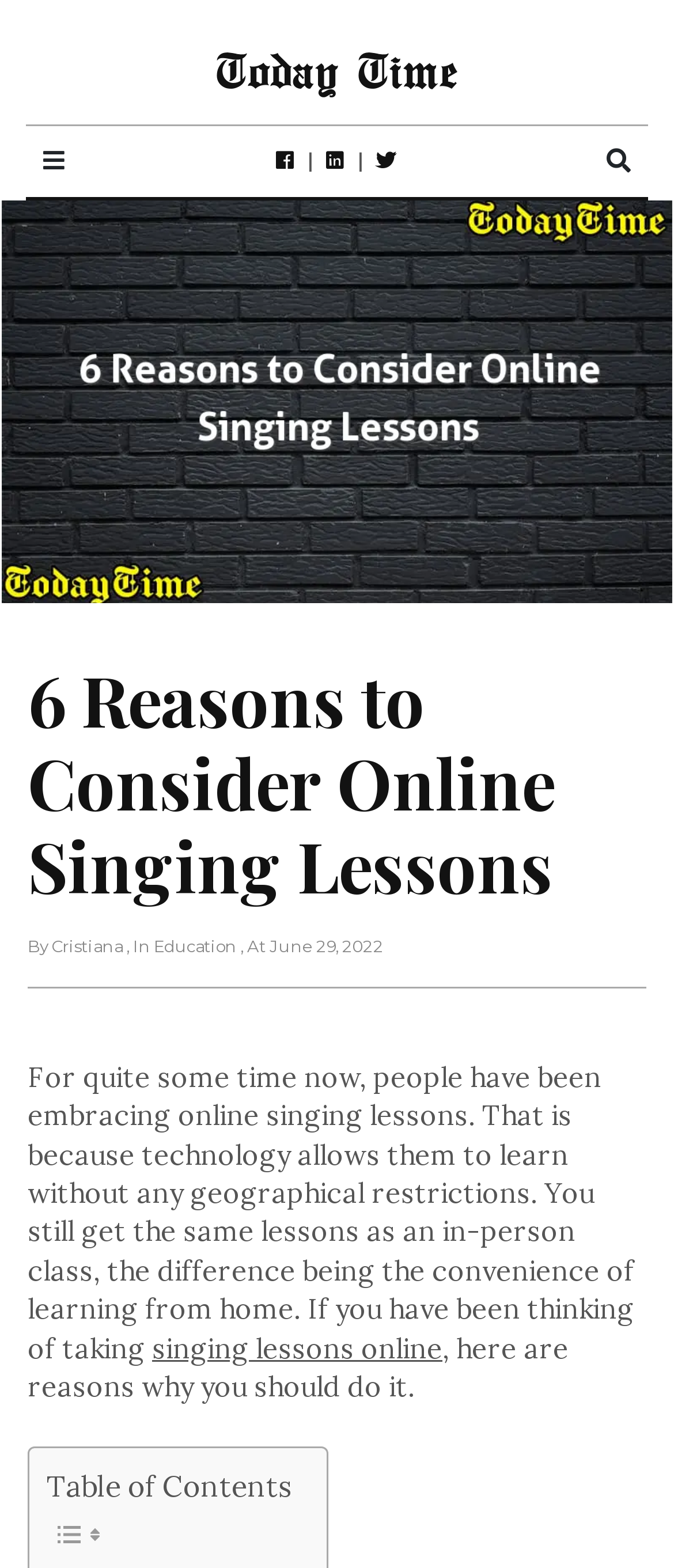Summarize the webpage with intricate details.

The webpage is about online singing lessons, with the title "6 Reasons to Consider Online Singing Lessons - Today Time" at the top. Below the title, there is a horizontal separator line. On the top-right corner, there are several social media buttons, including Facebook, Twitter, and LinkedIn, represented by their respective icons. 

Below the separator line, there is a header section that contains the main heading "6 Reasons to Consider Online Singing Lessons" in a large font size. The author's name, "Cristiana", and the publication date, "June 29, 2022", are displayed below the heading in a smaller font size. 

Following the header section, there is a paragraph of text that explains the benefits of online singing lessons, including the convenience of learning from home without geographical restrictions. The text also contains a link to "singing lessons online". 

Below the paragraph, there is another horizontal separator line, followed by a "Table of Contents" section. This section contains two small images, likely icons or bullets, on the left side. 

Overall, the webpage has a simple and clean layout, with a focus on the main content and easy navigation.